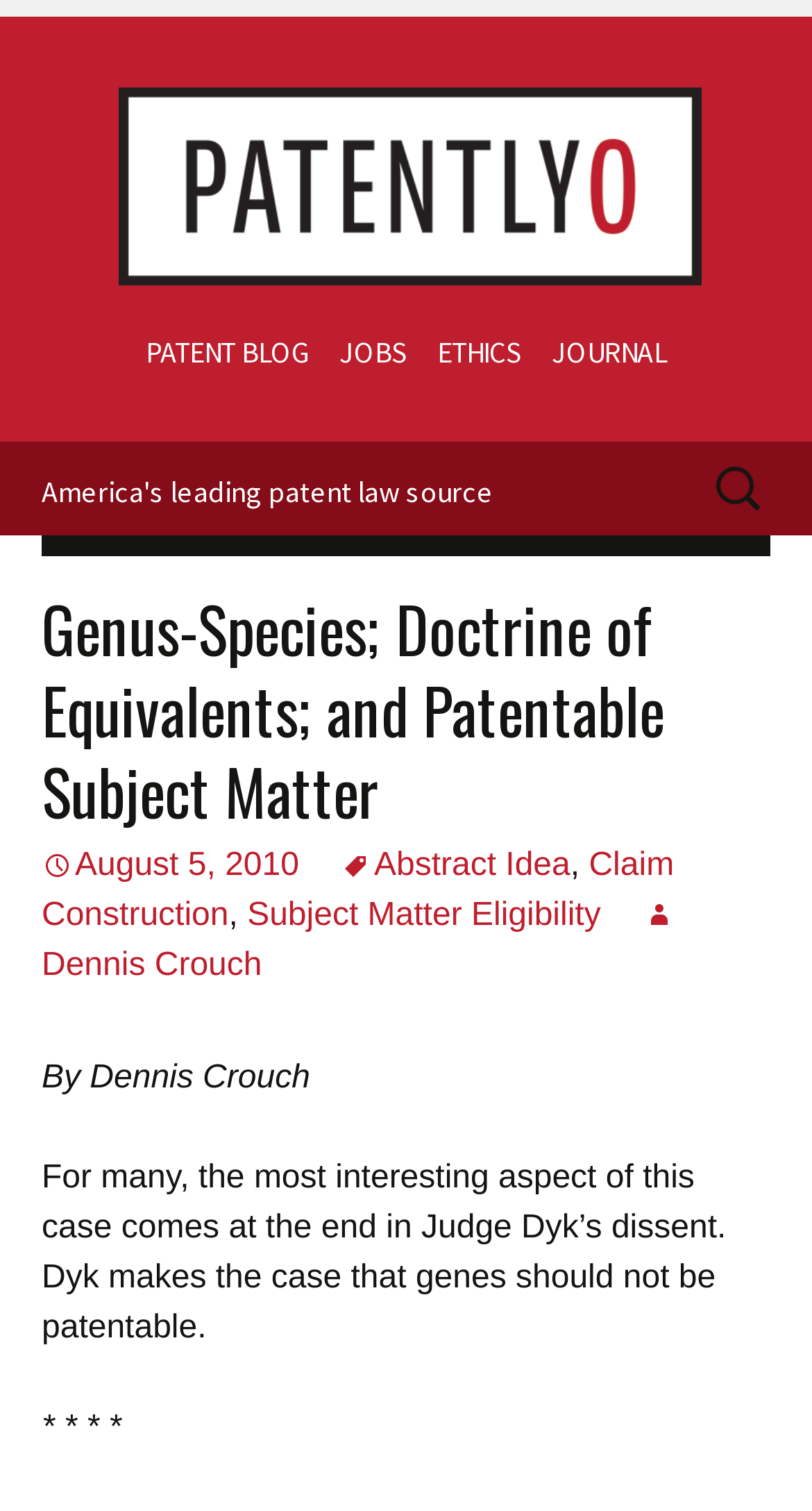Identify the bounding box coordinates for the element you need to click to achieve the following task: "Click the PATENT BLOG link". Provide the bounding box coordinates as four float numbers between 0 and 1, in the form [left, top, right, bottom].

[0.174, 0.221, 0.387, 0.245]